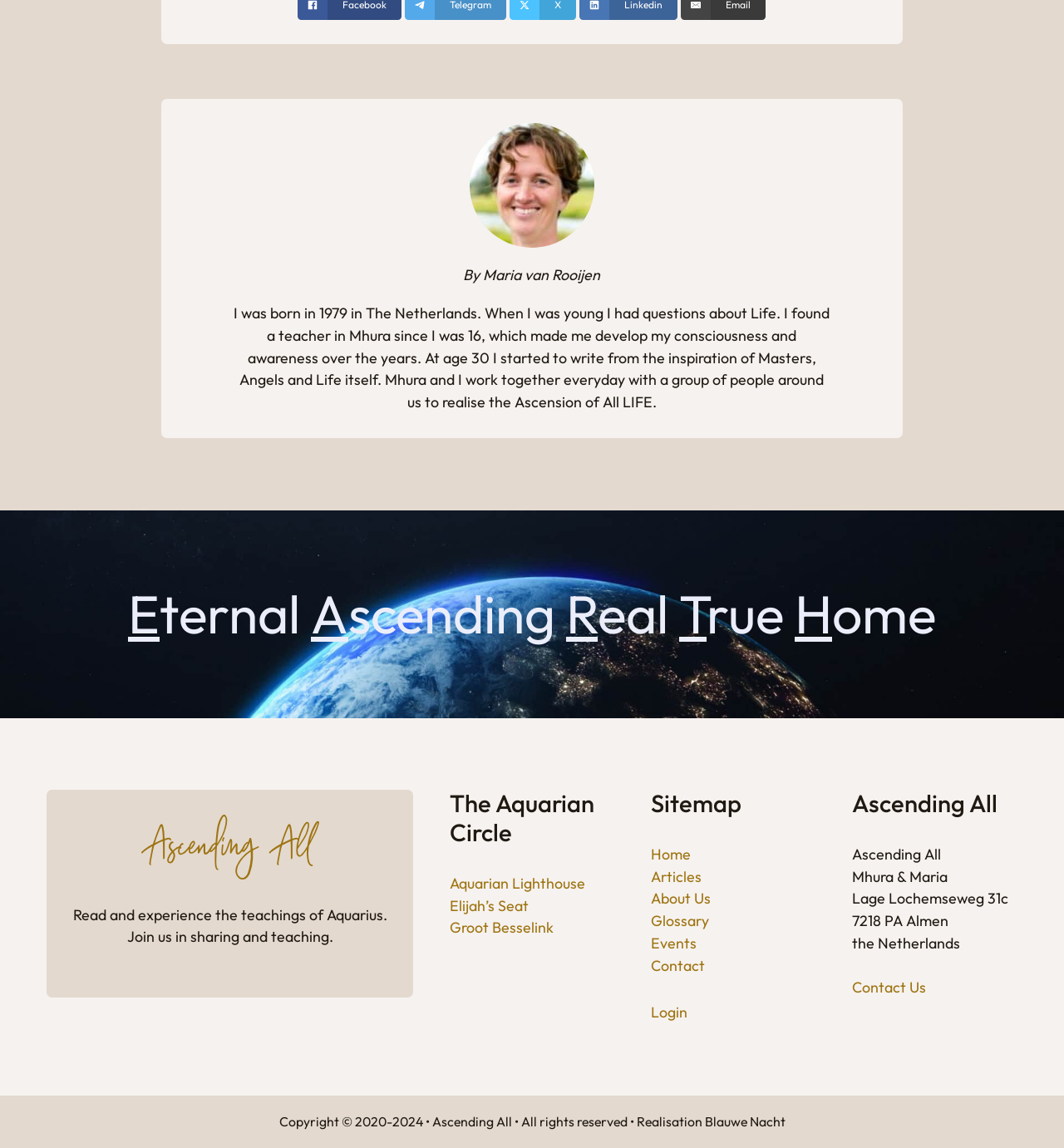Give a concise answer of one word or phrase to the question: 
What is the name of the group mentioned?

The Aquarian Circle